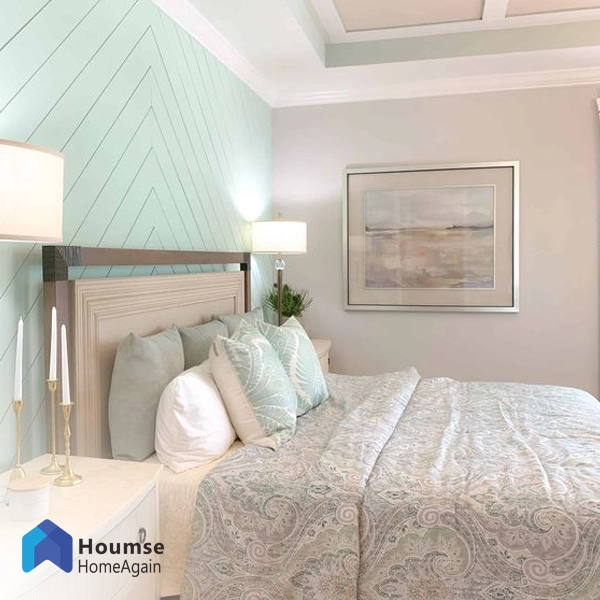What pattern is on the bedding?
Based on the screenshot, give a detailed explanation to answer the question.

The caption states that the bedding is 'adorned in paisley patterns', indicating that the pattern on the bedding is paisley.